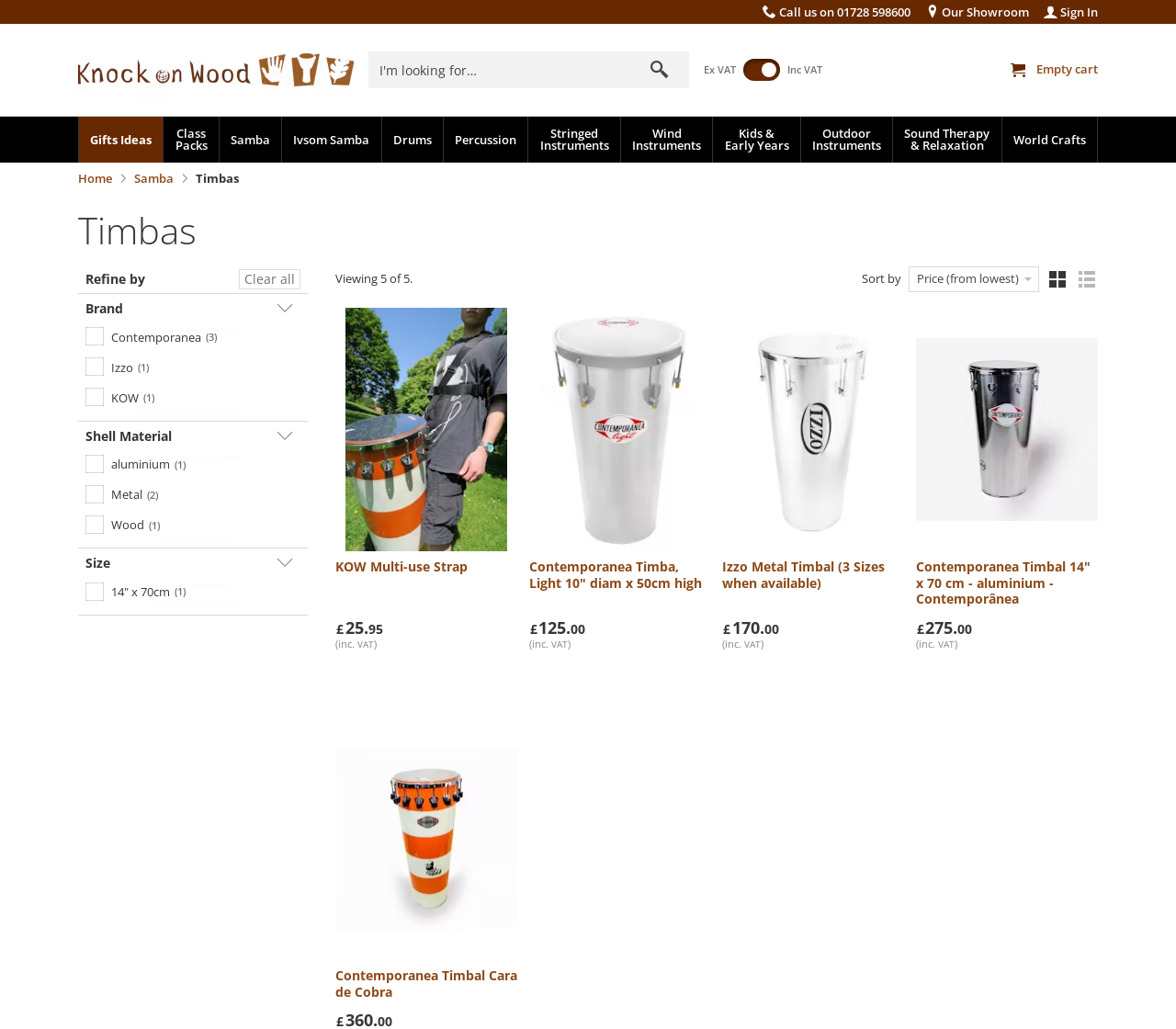Determine the bounding box coordinates for the clickable element required to fulfill the instruction: "Refine products by brand". Provide the coordinates as four float numbers between 0 and 1, i.e., [left, top, right, bottom].

[0.073, 0.291, 0.105, 0.308]